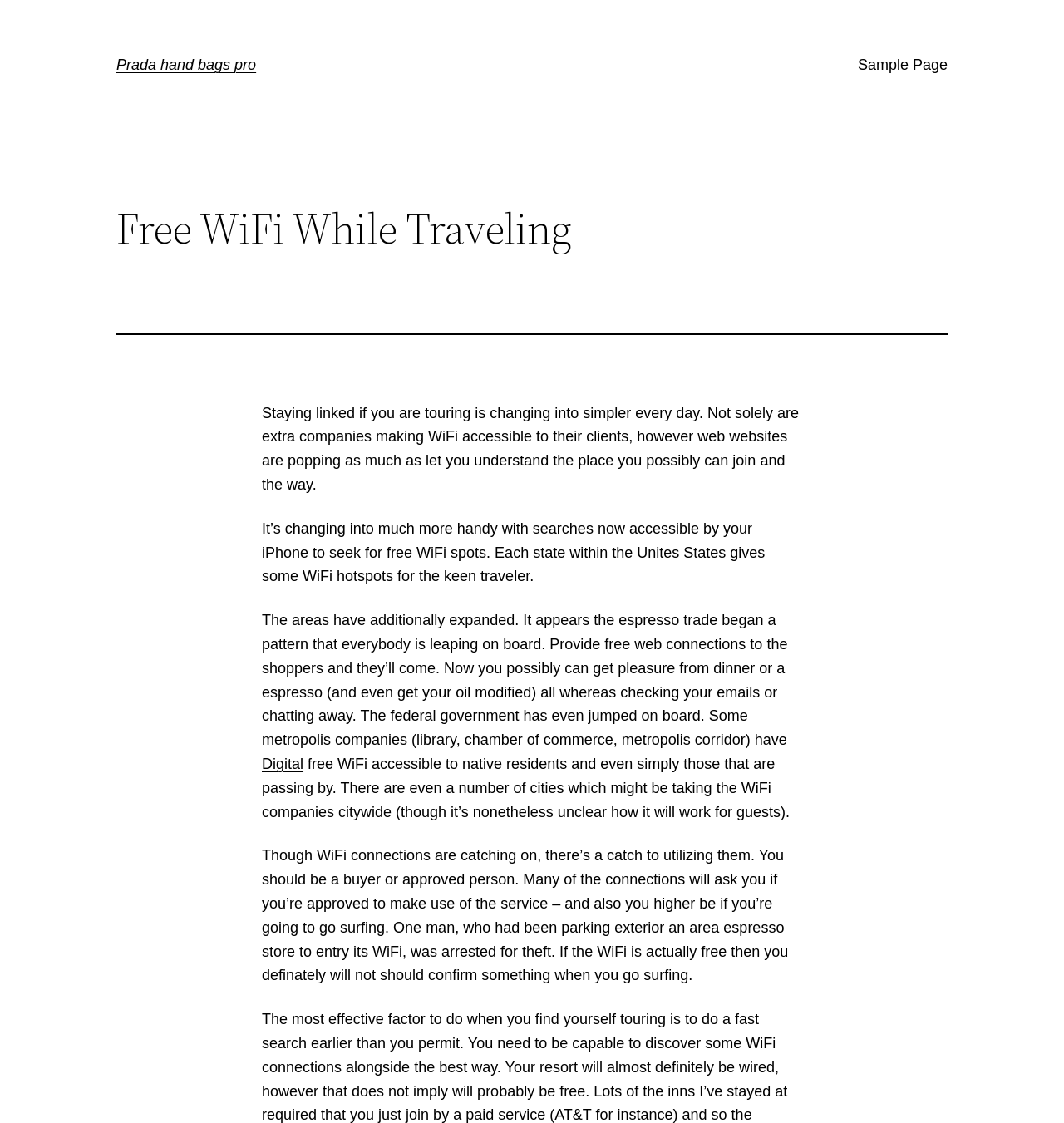Identify the bounding box for the UI element described as: "Sample Page". The coordinates should be four float numbers between 0 and 1, i.e., [left, top, right, bottom].

[0.806, 0.047, 0.891, 0.069]